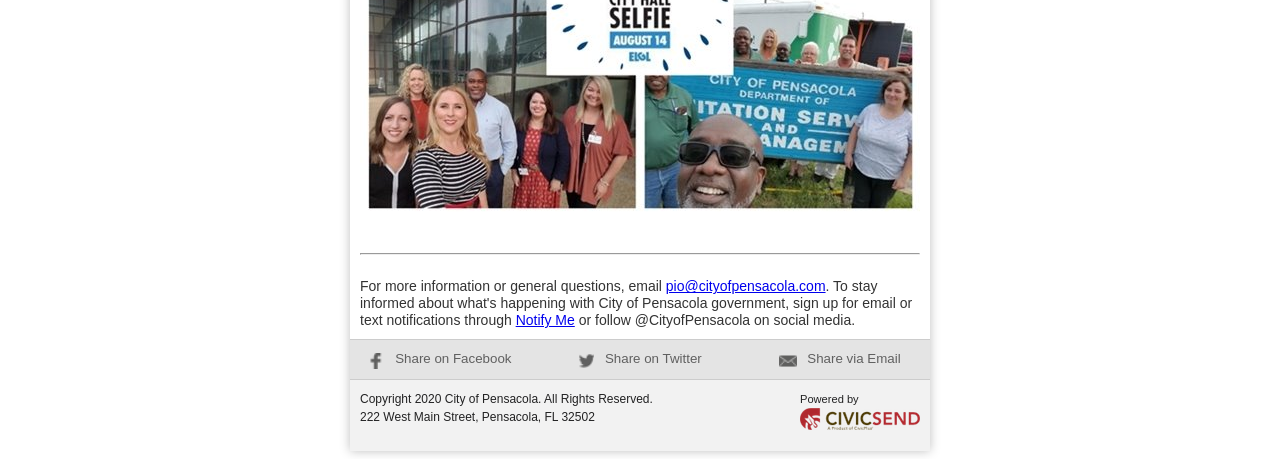Answer the question using only one word or a concise phrase: What is the address of the City of Pensacola?

222 West Main Street, Pensacola, FL 32502